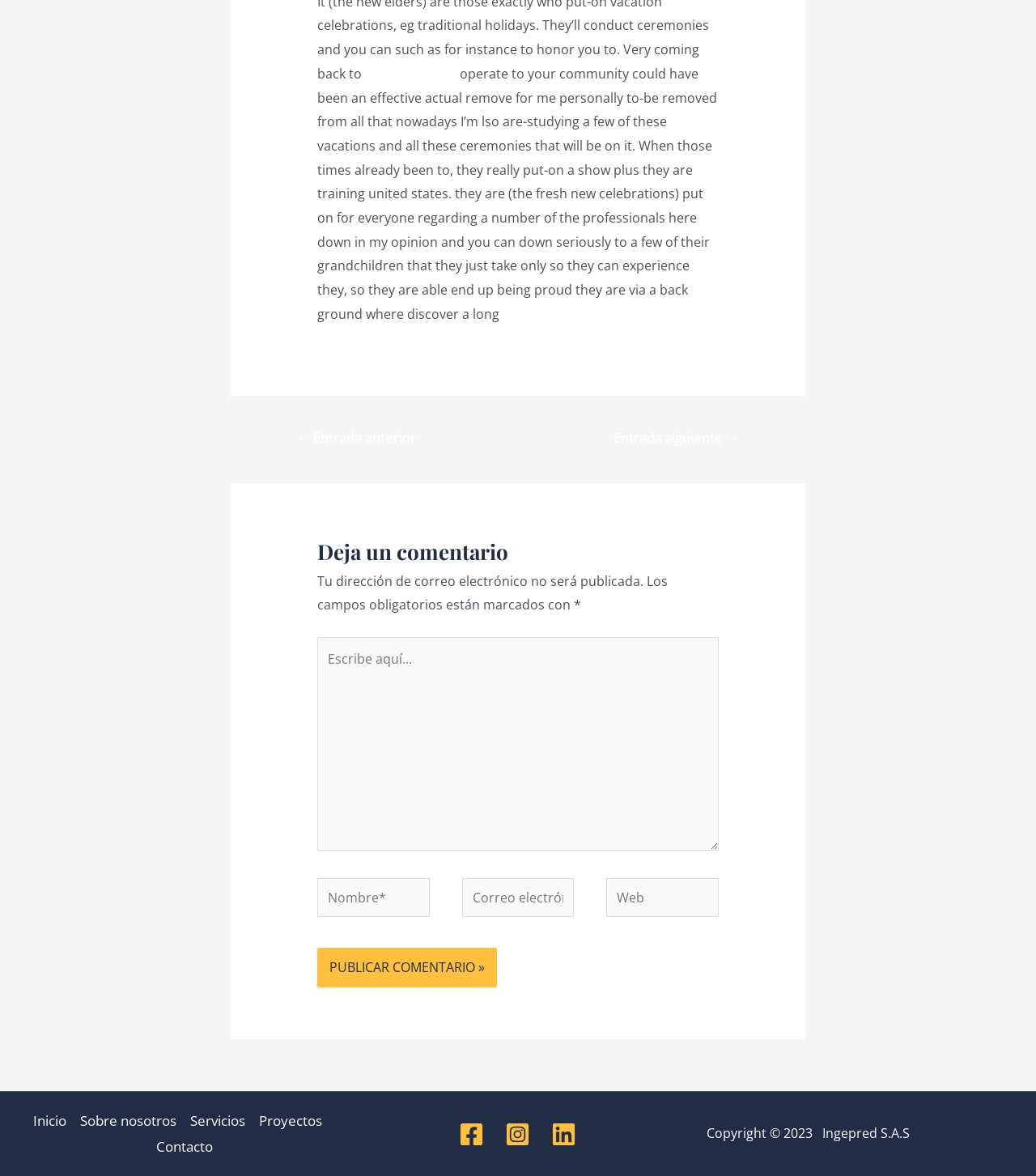What is the copyright year mentioned at the bottom of the webpage?
Could you please answer the question thoroughly and with as much detail as possible?

The copyright information is located at the bottom of the webpage, and it mentions the year '2023'.